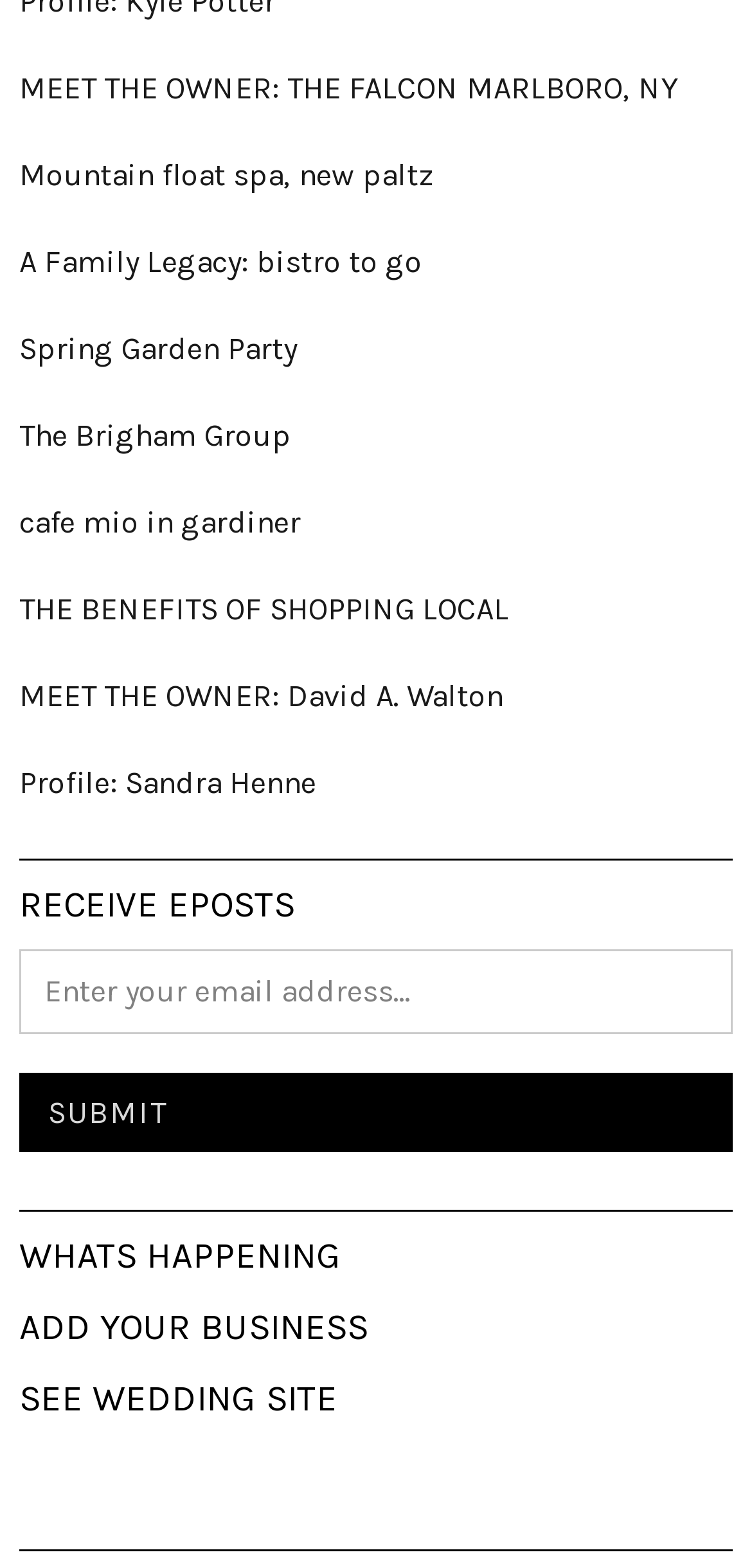Determine the bounding box for the UI element that matches this description: "parent_node: RECEIVE EPOSTS name="subscribe-submit" value="submit"".

[0.026, 0.684, 0.974, 0.735]